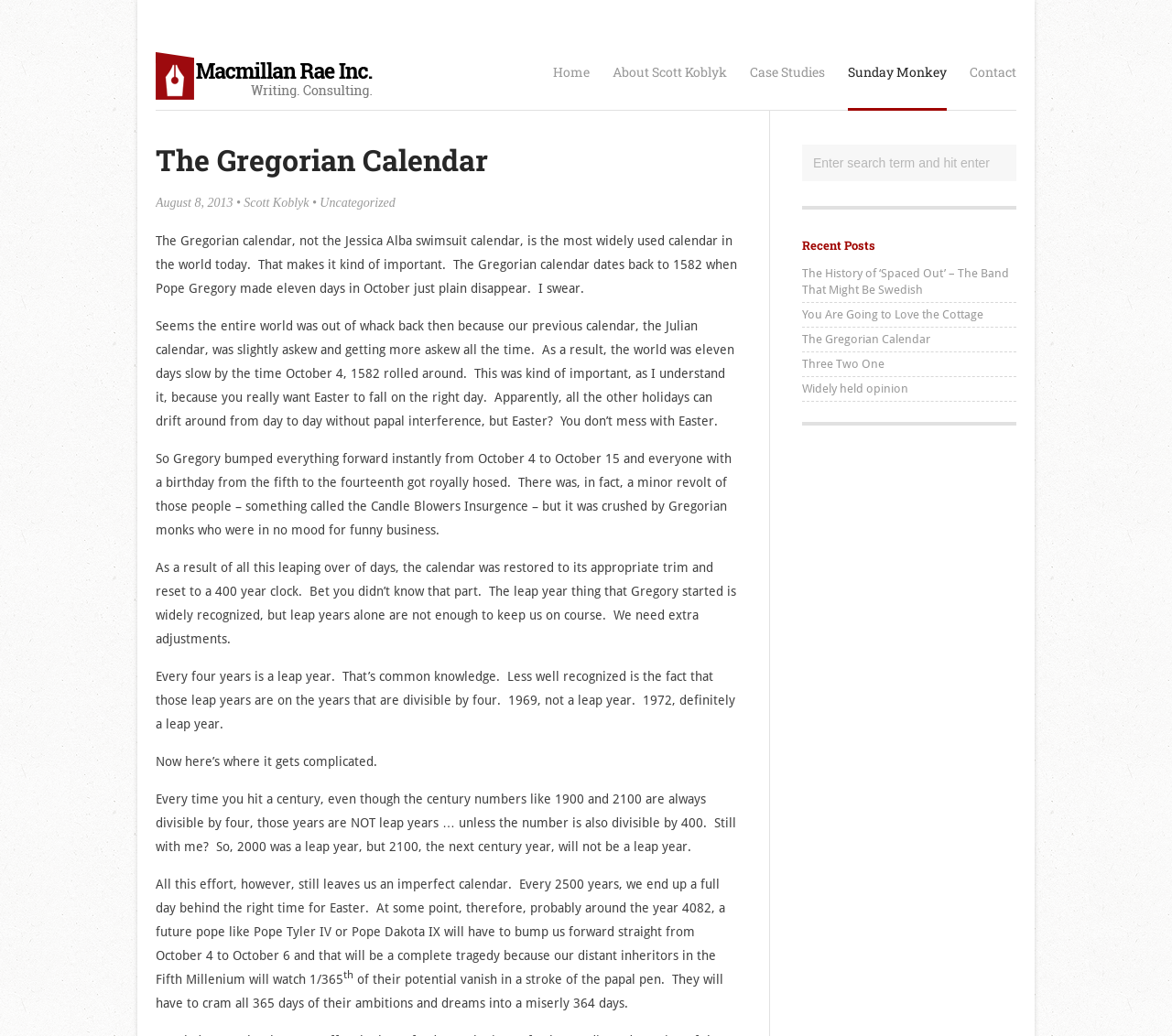Locate the bounding box coordinates of the item that should be clicked to fulfill the instruction: "Contact the website owner".

[0.827, 0.054, 0.867, 0.107]